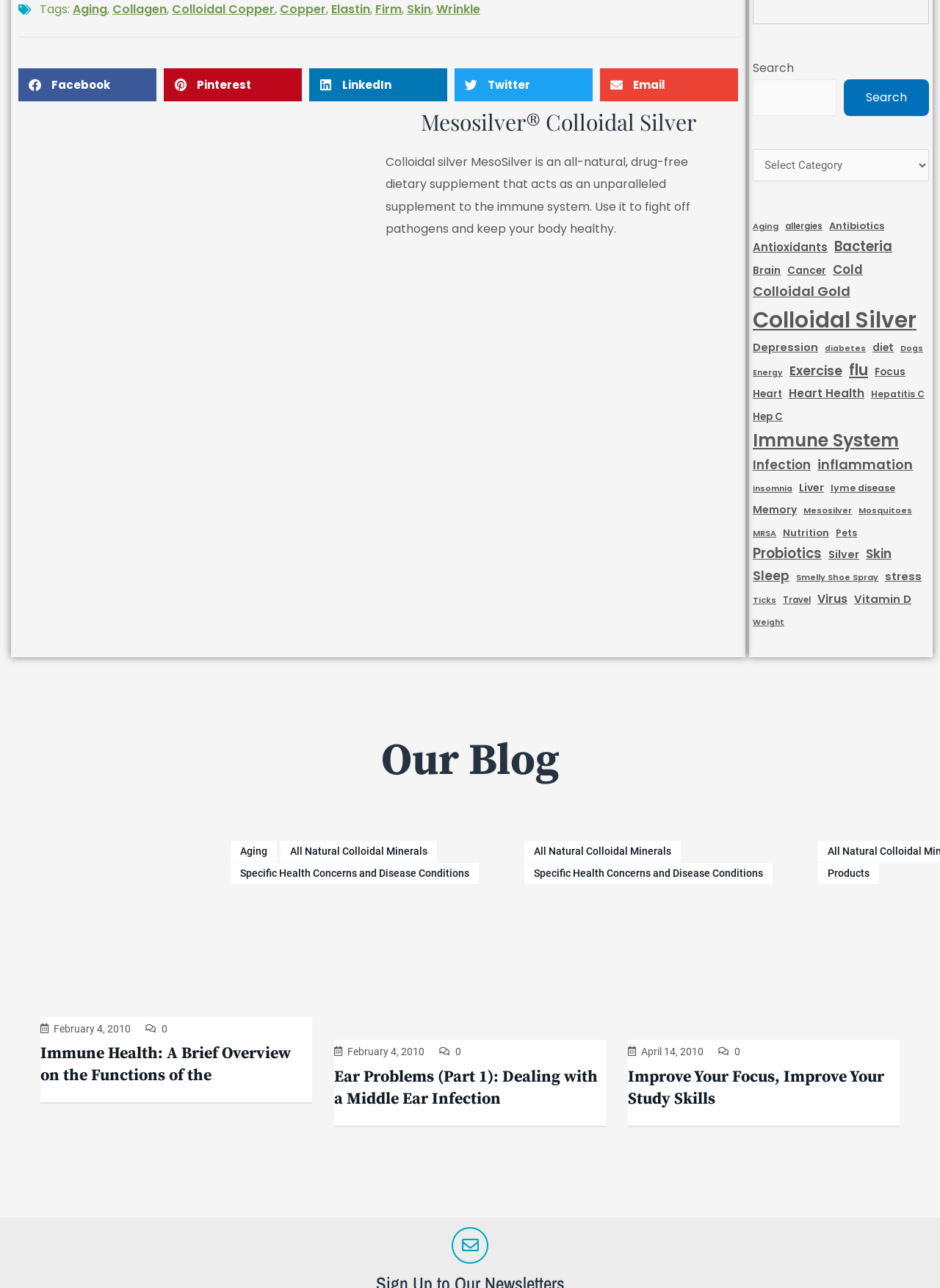Find the bounding box coordinates of the element's region that should be clicked in order to follow the given instruction: "Select 'Aging' from the categories". The coordinates should consist of four float numbers between 0 and 1, i.e., [left, top, right, bottom].

[0.801, 0.171, 0.828, 0.18]